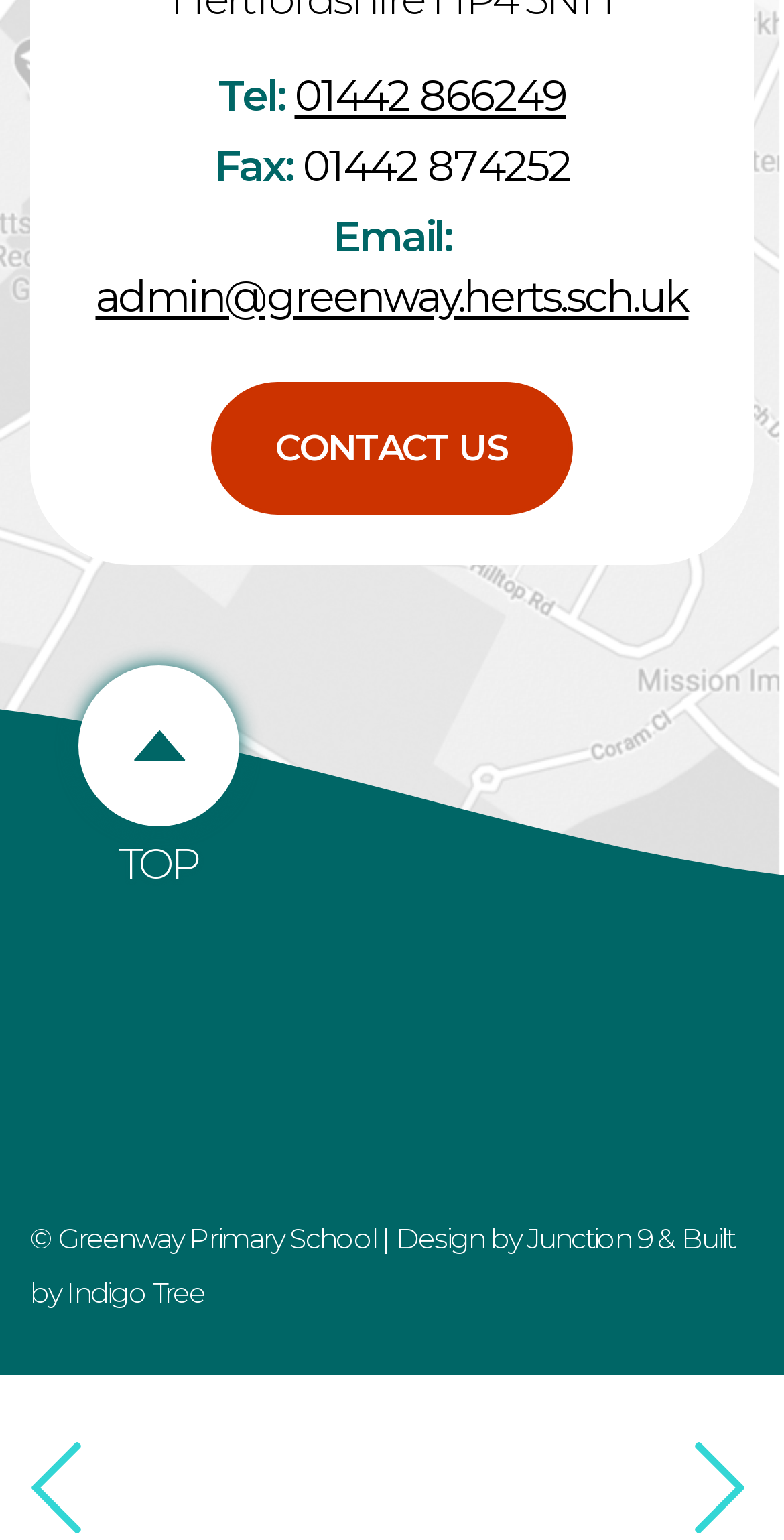Reply to the question with a brief word or phrase: What is the link at the bottom of the page that takes you back to the top?

Back to Top